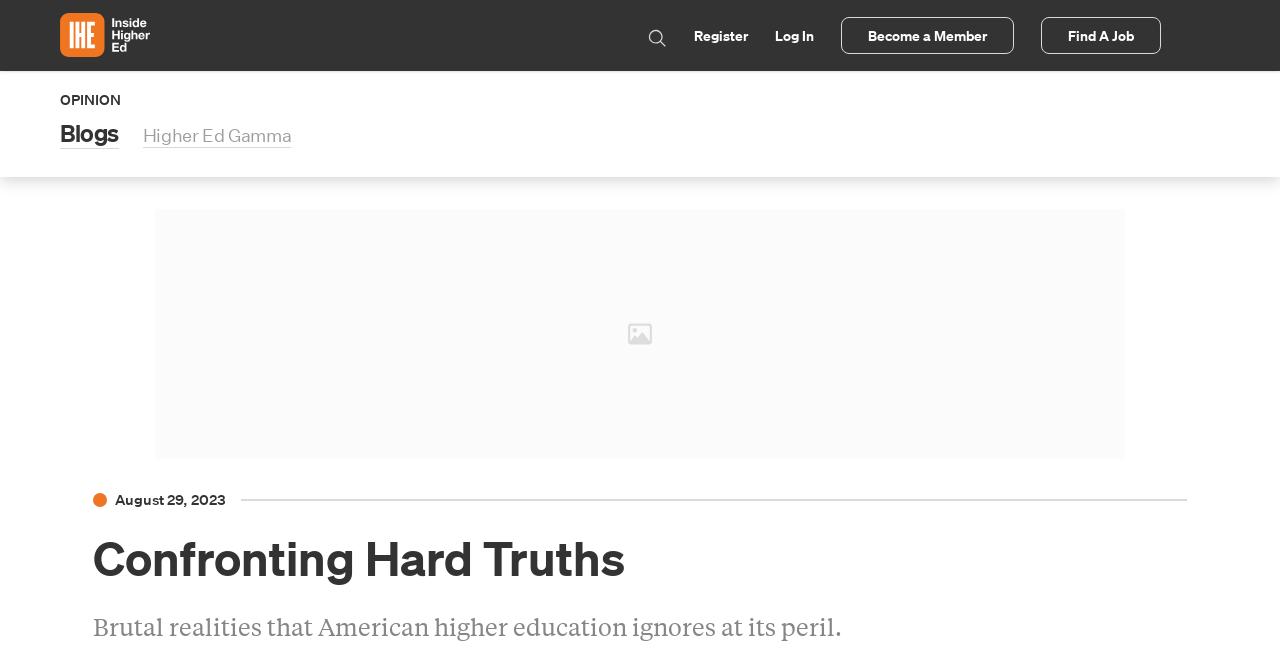What is the date of the article?
Using the image, answer in one word or phrase.

August 29, 2023